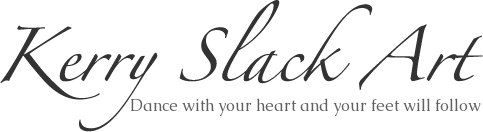Using the information in the image, could you please answer the following question in detail:
What is the theme of the tagline?

The tagline 'Dance with your heart and your feet will follow' adds a poetic touch to the logo, suggesting a deep connection to movement and expression through art, which is the theme of the tagline.